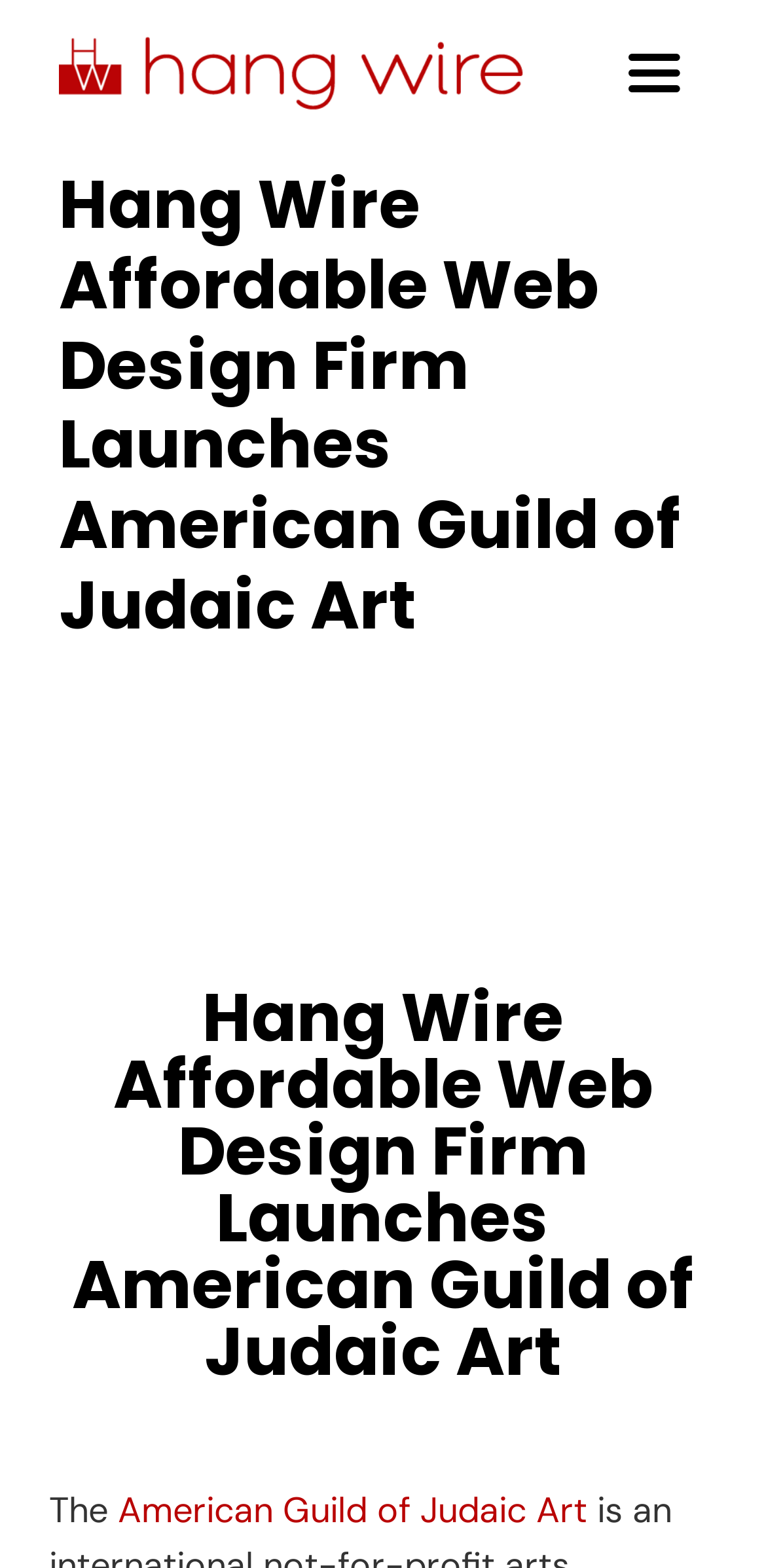Locate the bounding box of the UI element based on this description: "American Guild of Judaic Art". Provide four float numbers between 0 and 1 as [left, top, right, bottom].

[0.154, 0.948, 0.767, 0.978]